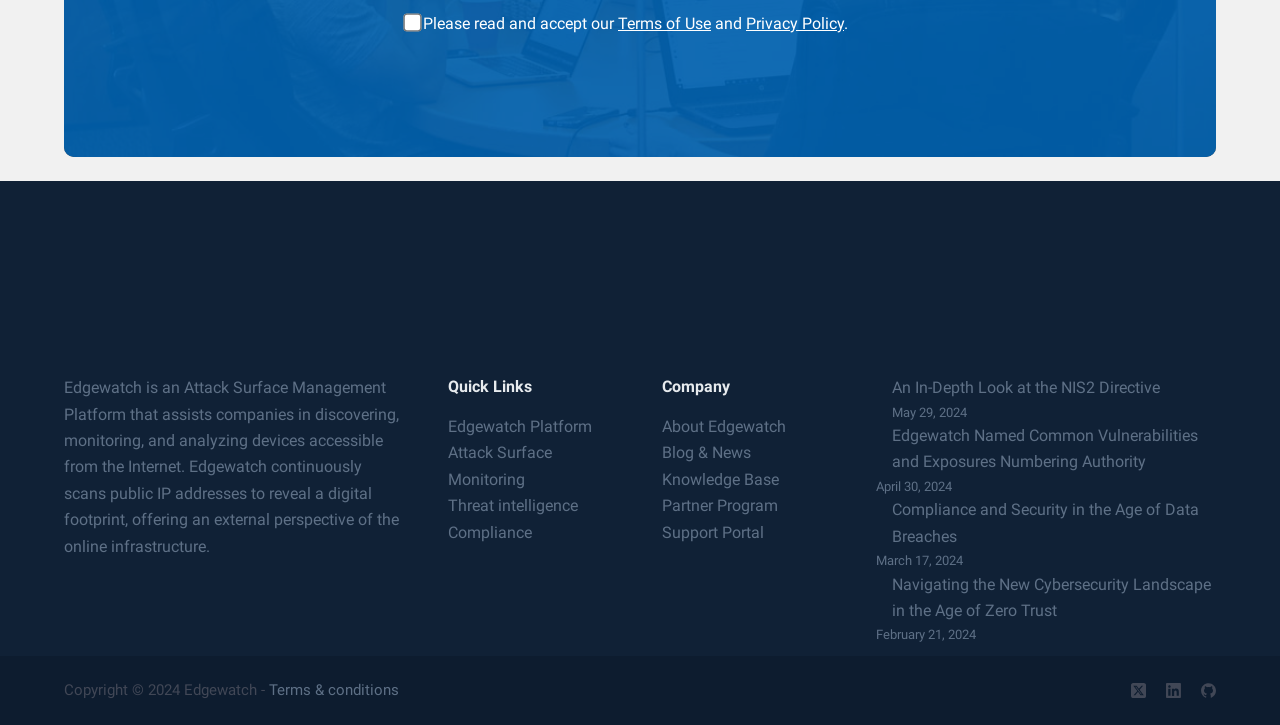Find and specify the bounding box coordinates that correspond to the clickable region for the instruction: "Check the company's Twitter page".

[0.884, 0.942, 0.895, 0.963]